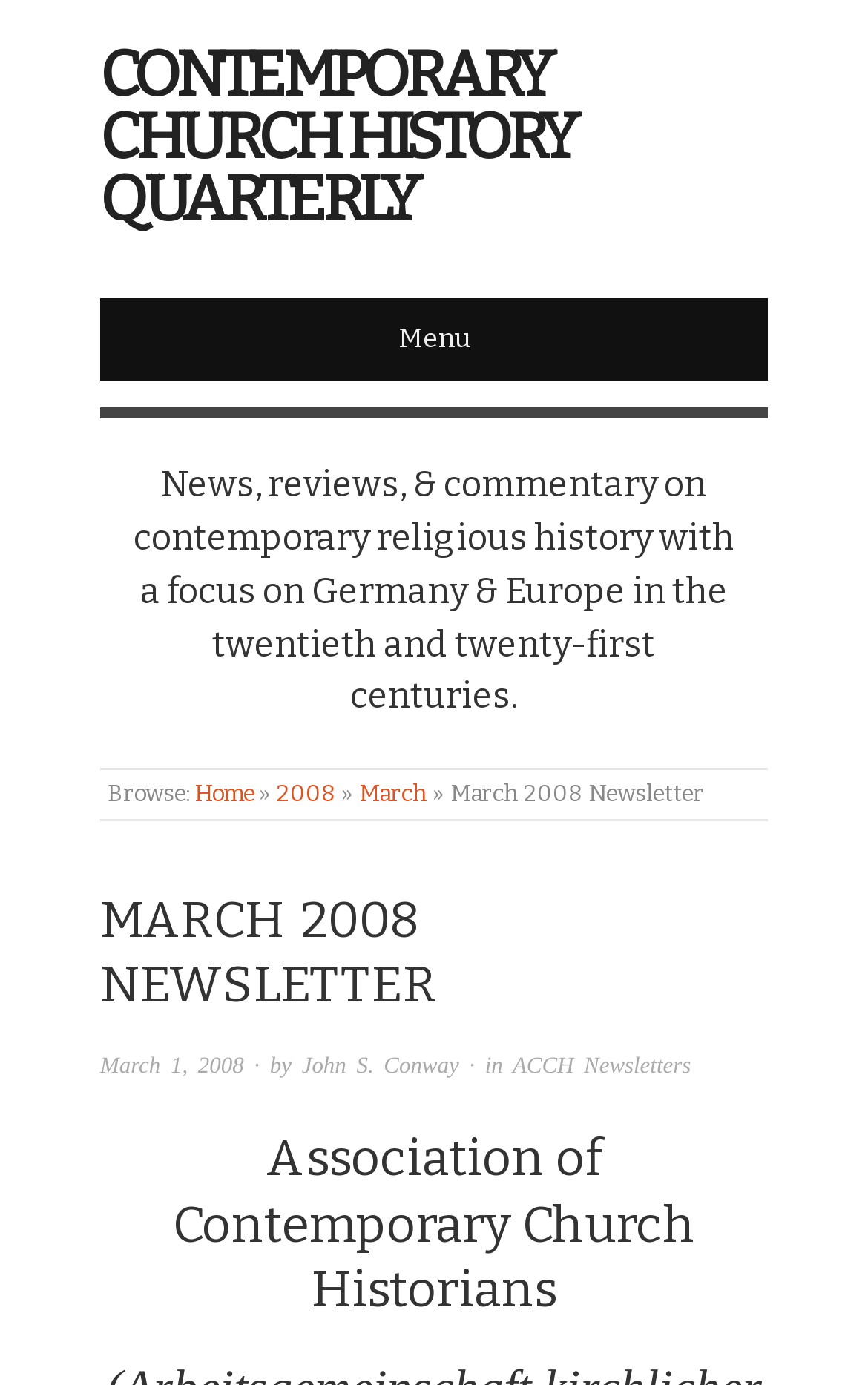What is the title of the newsletter?
From the screenshot, supply a one-word or short-phrase answer.

March 2008 Newsletter